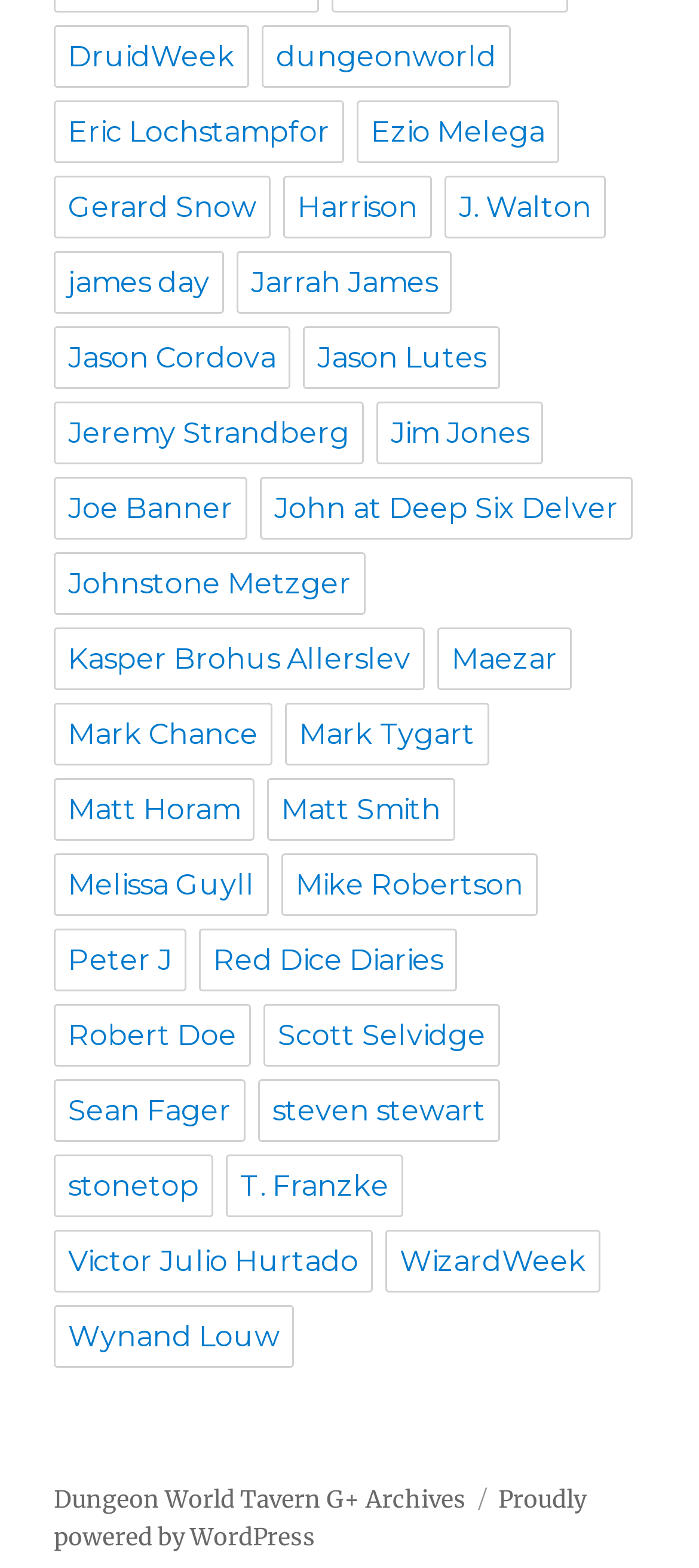Identify the coordinates of the bounding box for the element that must be clicked to accomplish the instruction: "go to Eric Lochstampfor's page".

[0.077, 0.064, 0.492, 0.104]